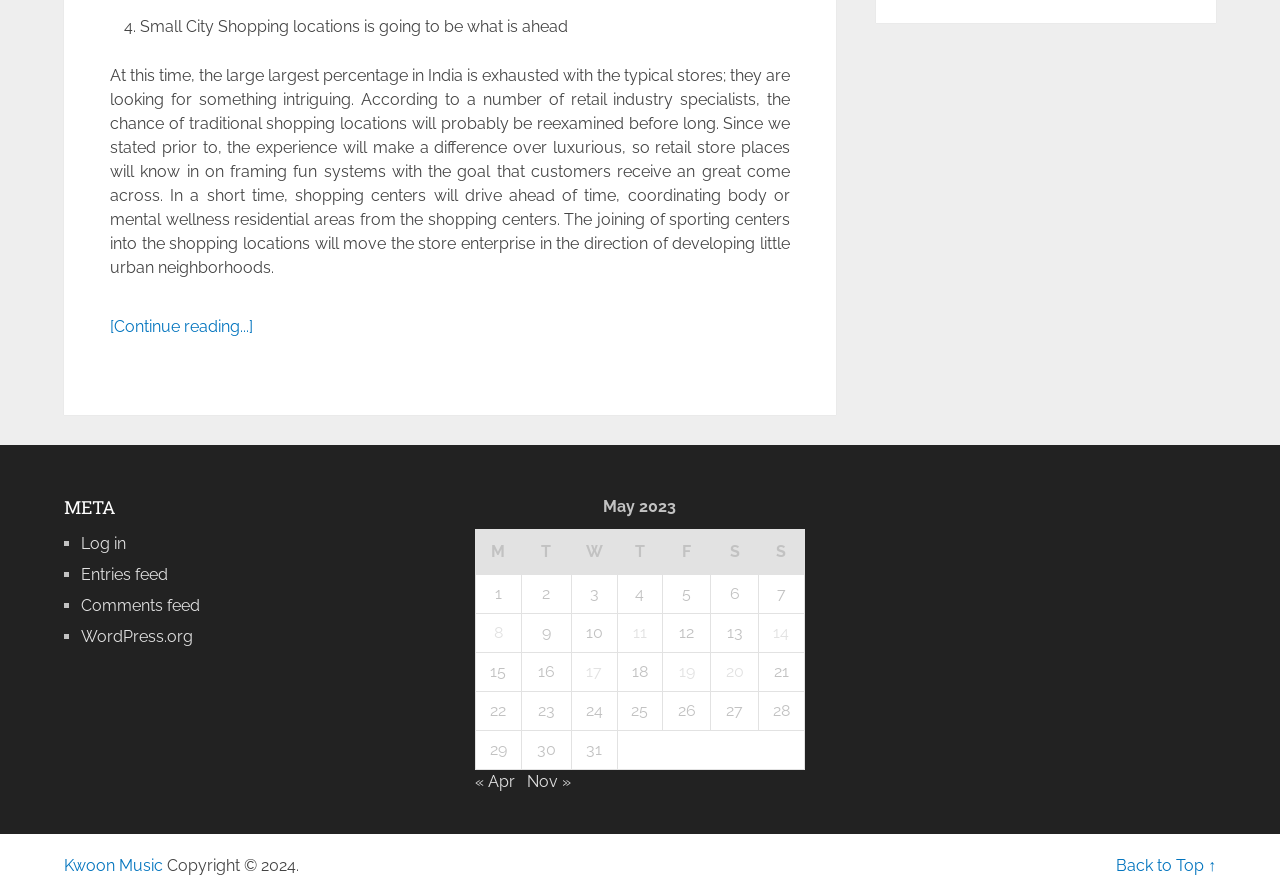Bounding box coordinates must be specified in the format (top-left x, top-left y, bottom-right x, bottom-right y). All values should be floating point numbers between 0 and 1. What are the bounding box coordinates of the UI element described as: Back to Top ↑

[0.872, 0.957, 0.95, 0.978]